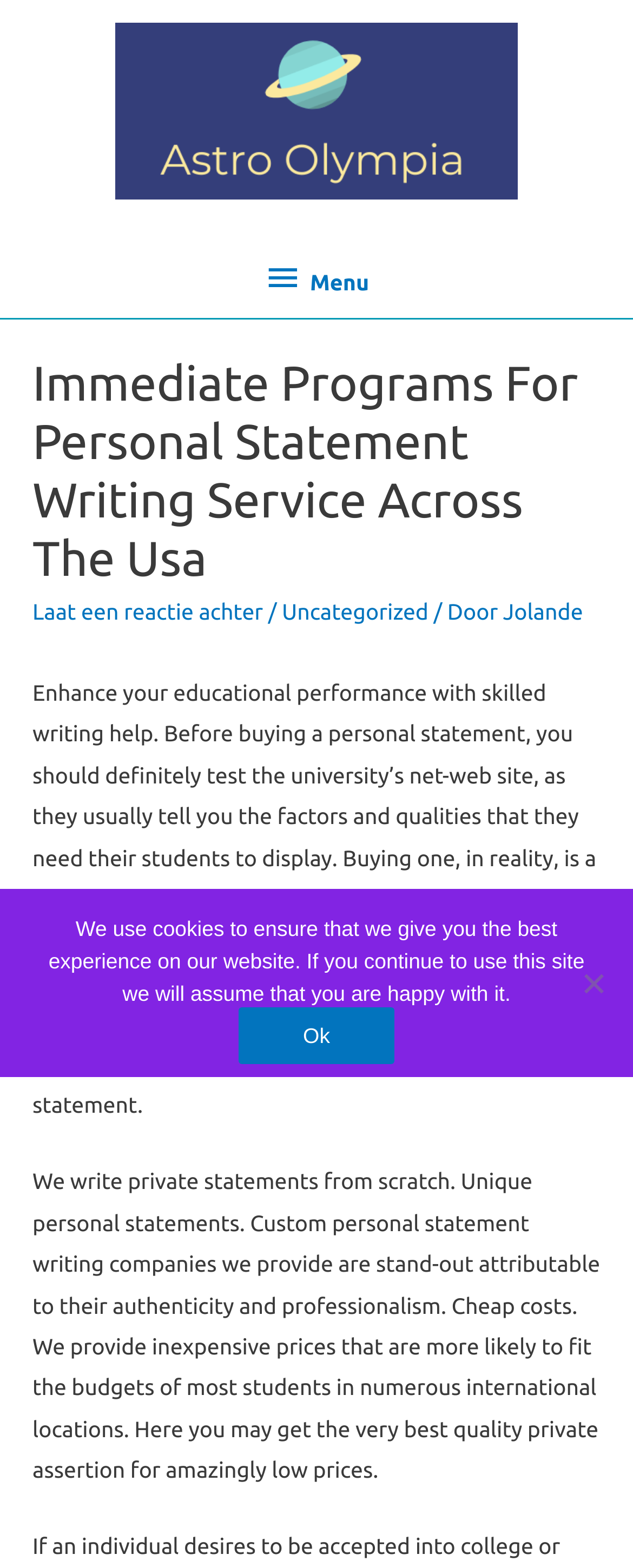Why might someone consider ordering a custom personal statement?
Refer to the image and give a detailed response to the question.

The webpage suggests that buying a personal statement is a perfect solution if you are afraid of constructing spelling errors or aren’t confident in what language to use, implying that someone might consider ordering a custom personal statement due to these concerns.